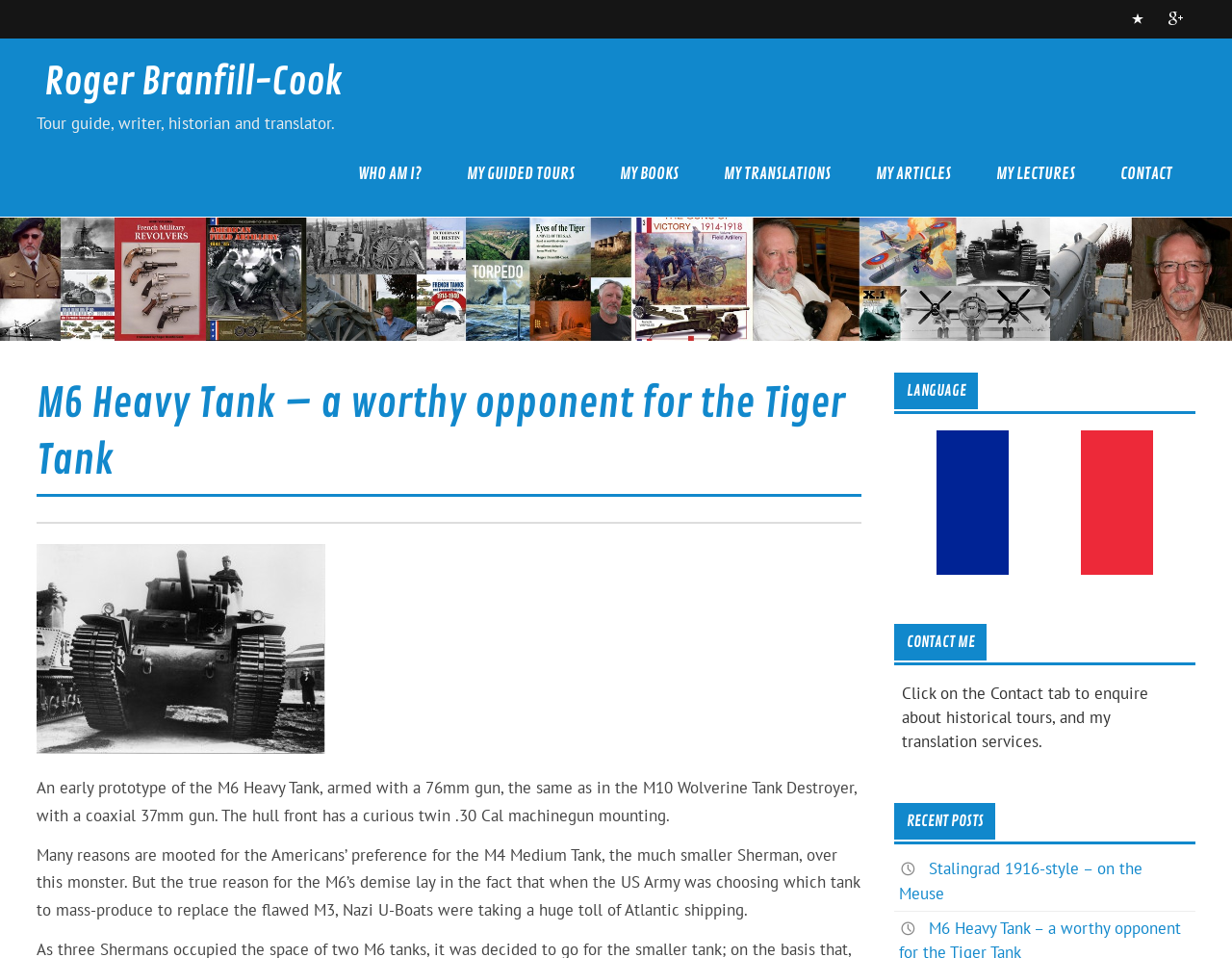Answer the question with a brief word or phrase:
What is the purpose of the 'CONTACT' tab?

To enquire about historical tours and translation services